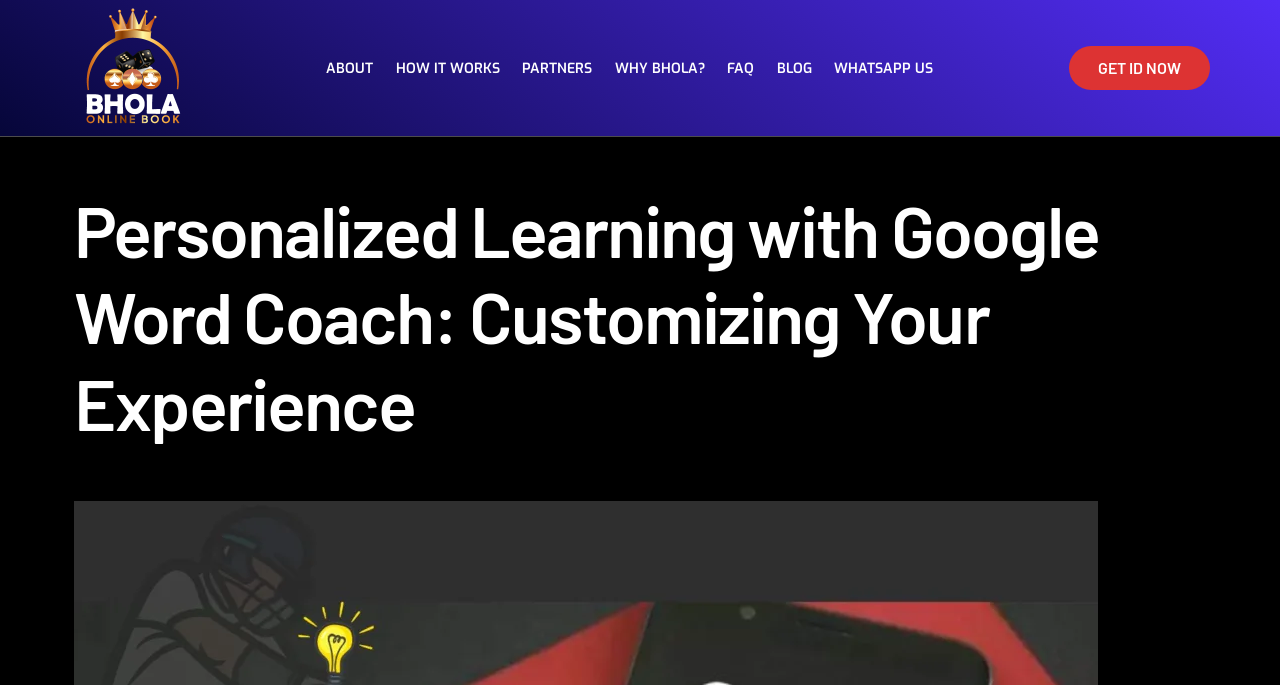Please specify the bounding box coordinates for the clickable region that will help you carry out the instruction: "get ID now".

[0.835, 0.067, 0.945, 0.131]